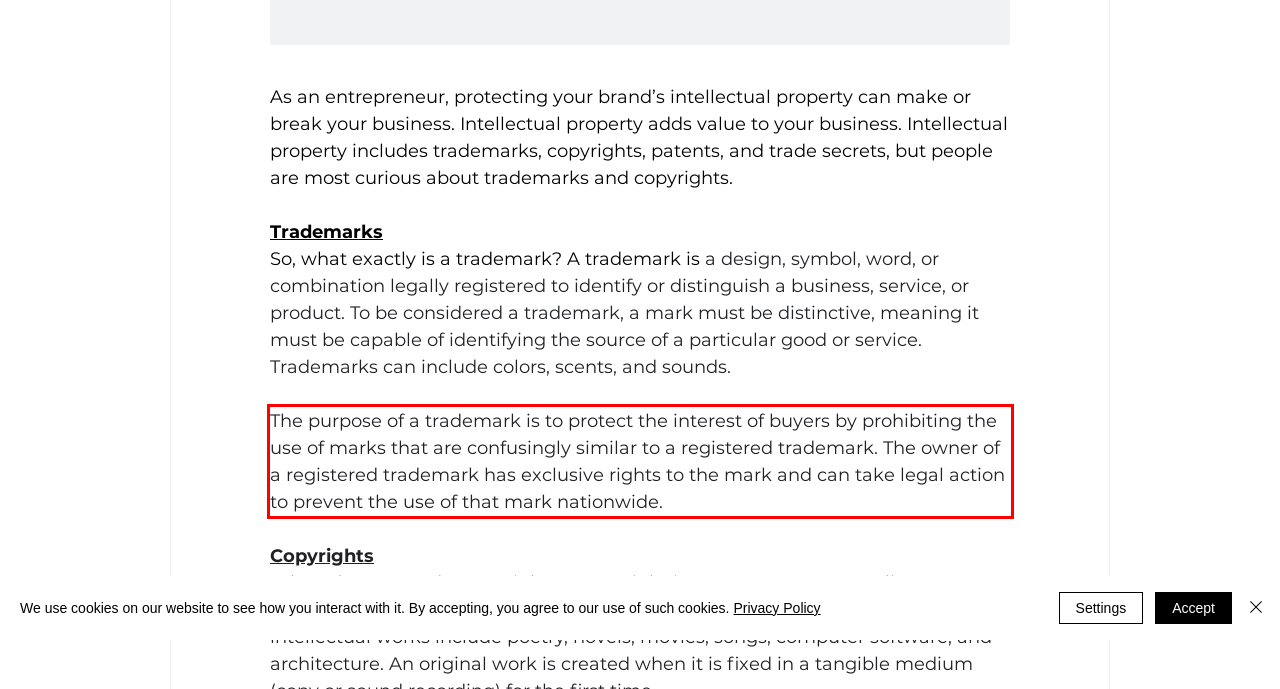The screenshot you have been given contains a UI element surrounded by a red rectangle. Use OCR to read and extract the text inside this red rectangle.

The purpose of a trademark is to protect the interest of buyers by prohibiting the use of marks that are confusingly similar to a registered trademark. The owner of a registered trademark has exclusive rights to the mark and can take legal action to prevent the use of that mark nationwide.